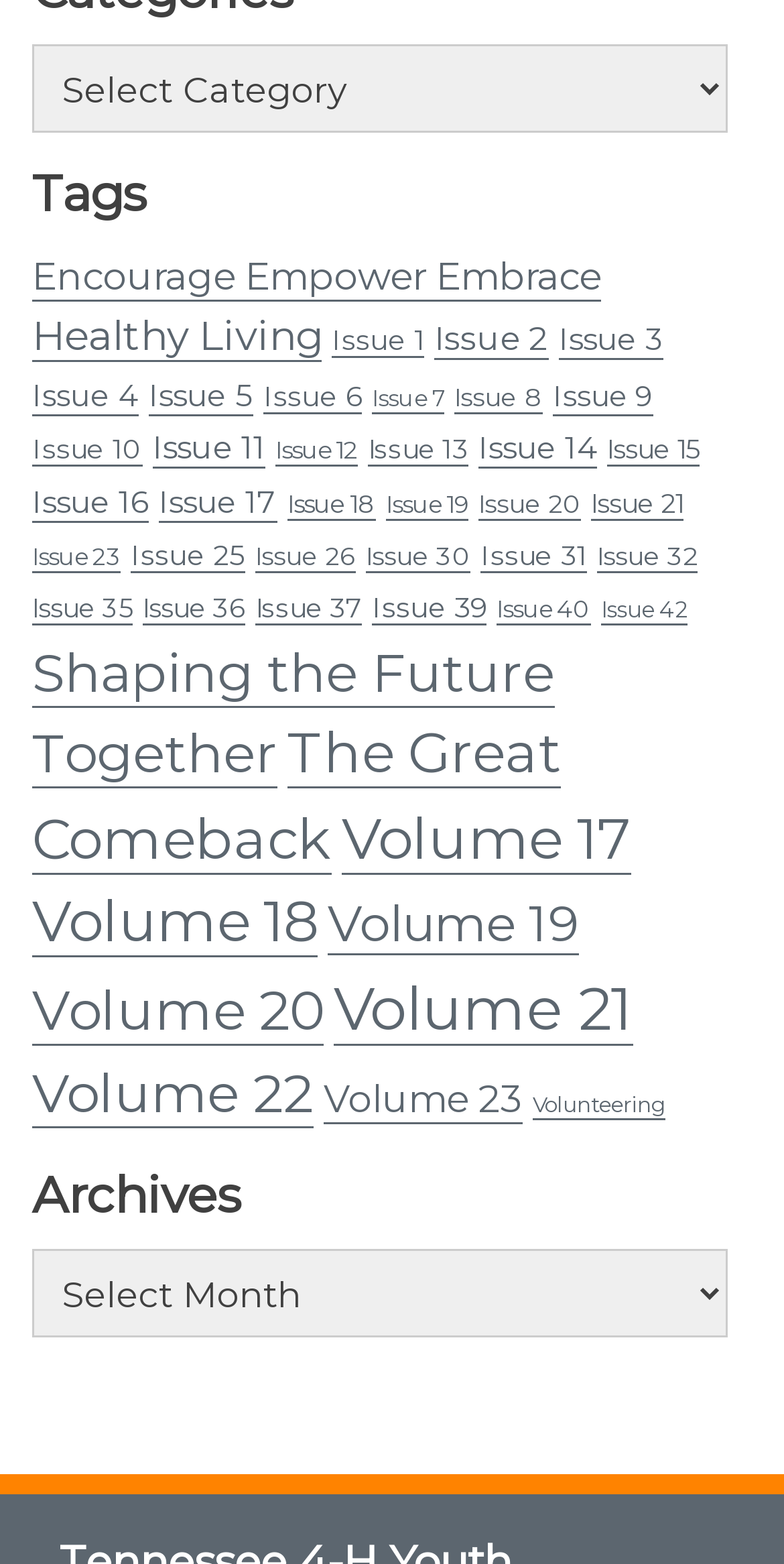Find the bounding box coordinates for the HTML element described as: "Volunteering". The coordinates should consist of four float values between 0 and 1, i.e., [left, top, right, bottom].

[0.679, 0.698, 0.849, 0.716]